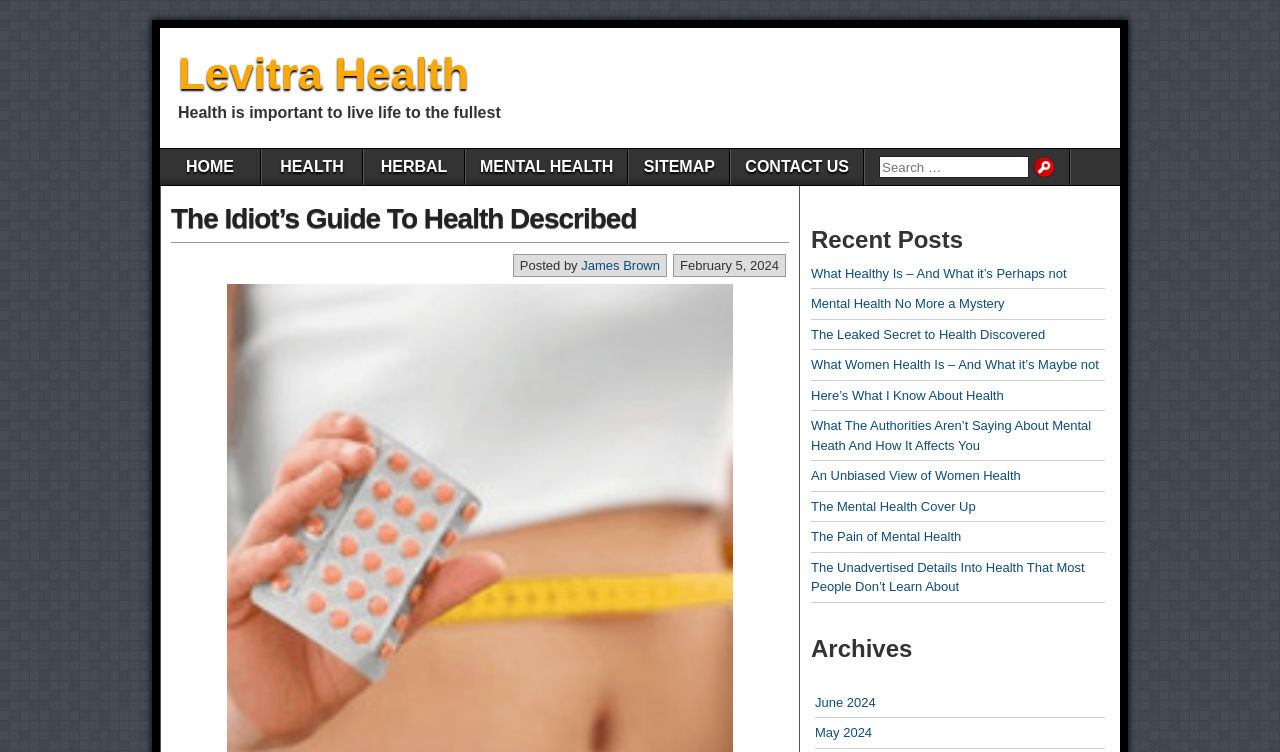Give a one-word or one-phrase response to the question: 
What is the category of the link 'MENTAL HEALTH'?

Health